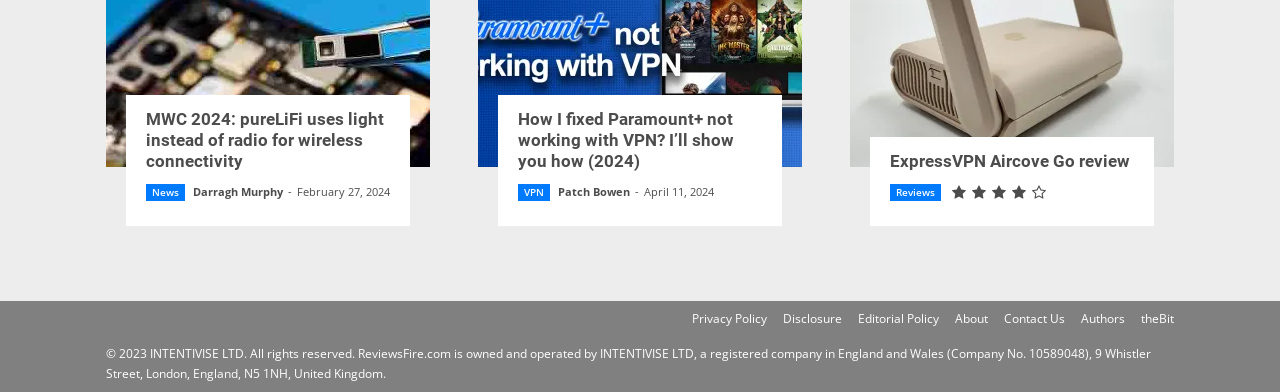Who is the author of the second article?
From the screenshot, provide a brief answer in one word or phrase.

Patch Bowen